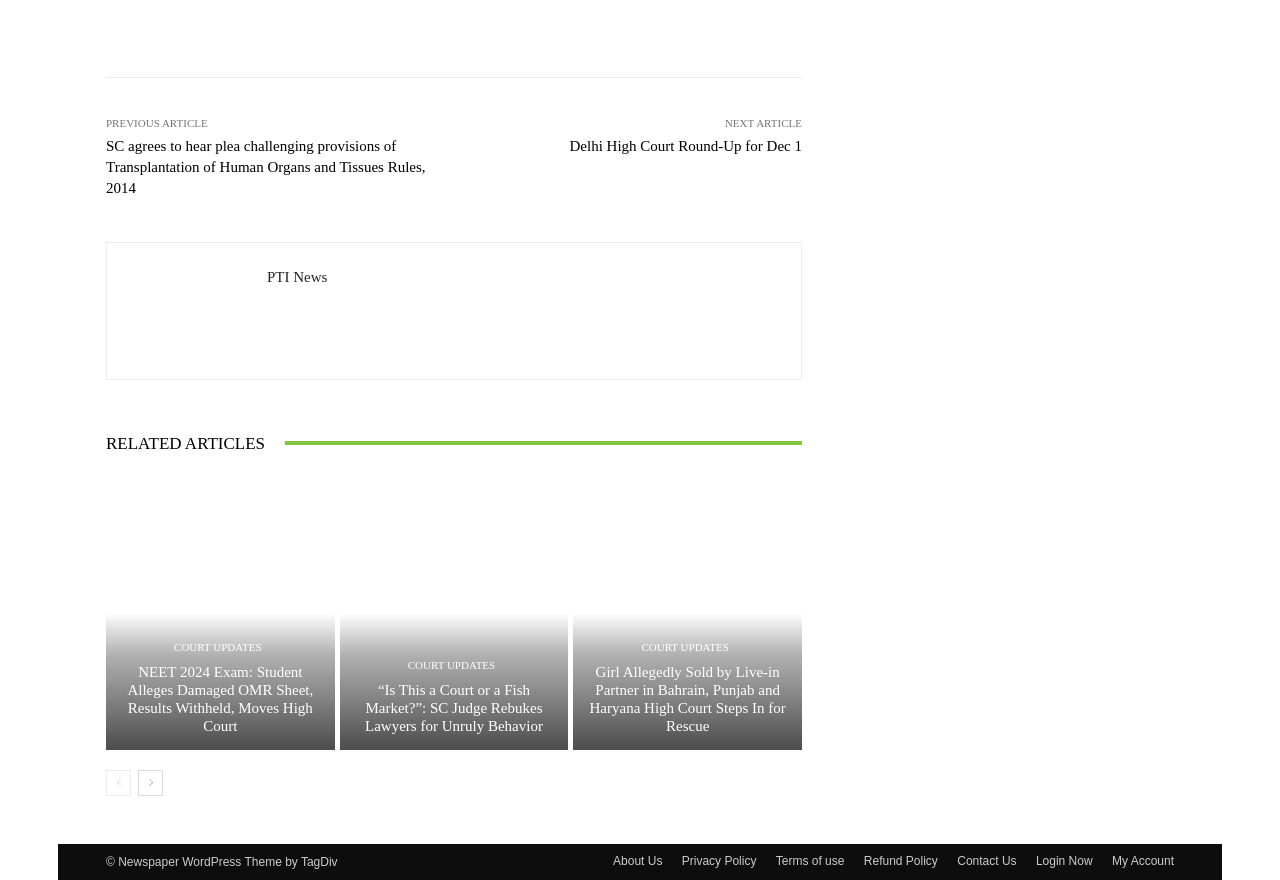What is the purpose of the links at the bottom of the webpage?
Using the visual information, respond with a single word or phrase.

To access website information